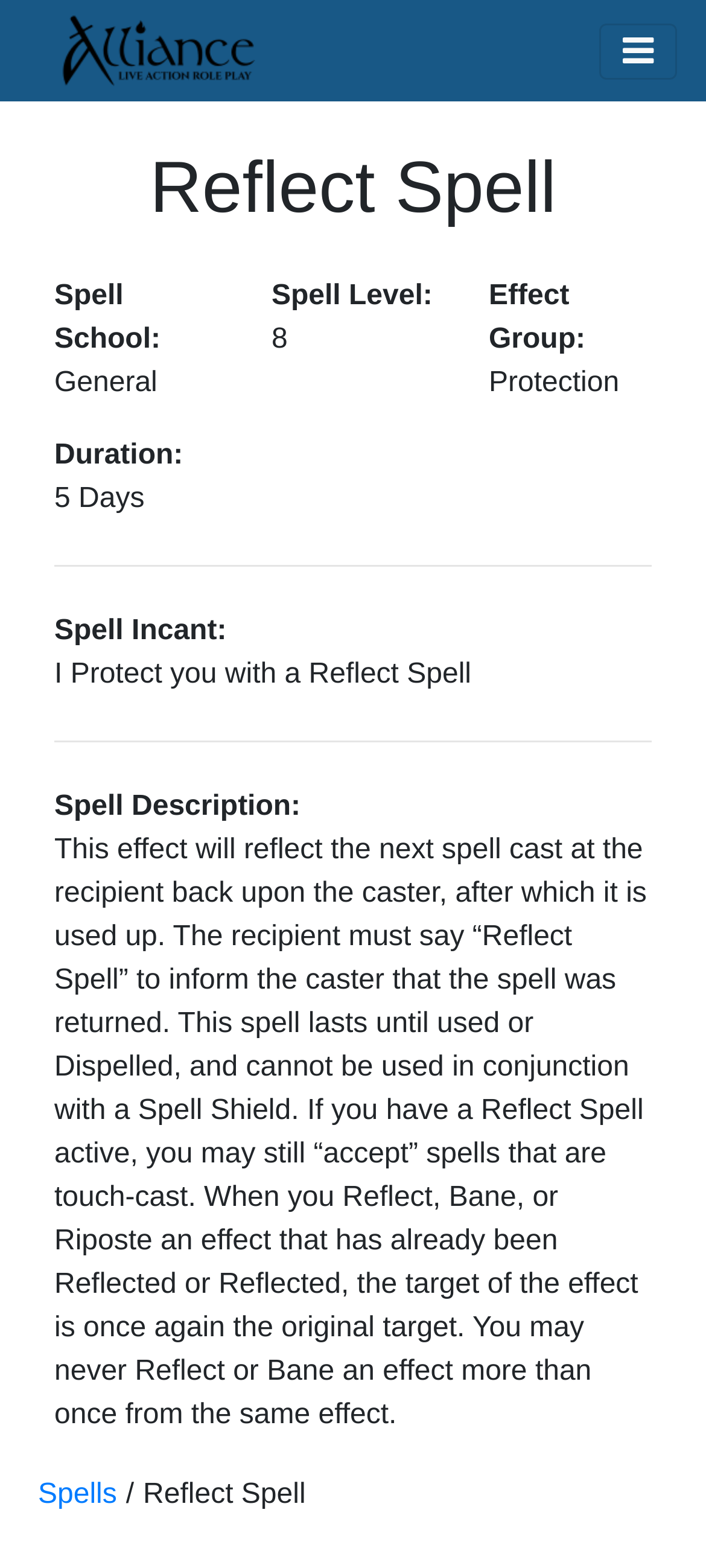Provide a short answer to the following question with just one word or phrase: What is the effect of the Reflect Spell?

Reflects the next spell cast